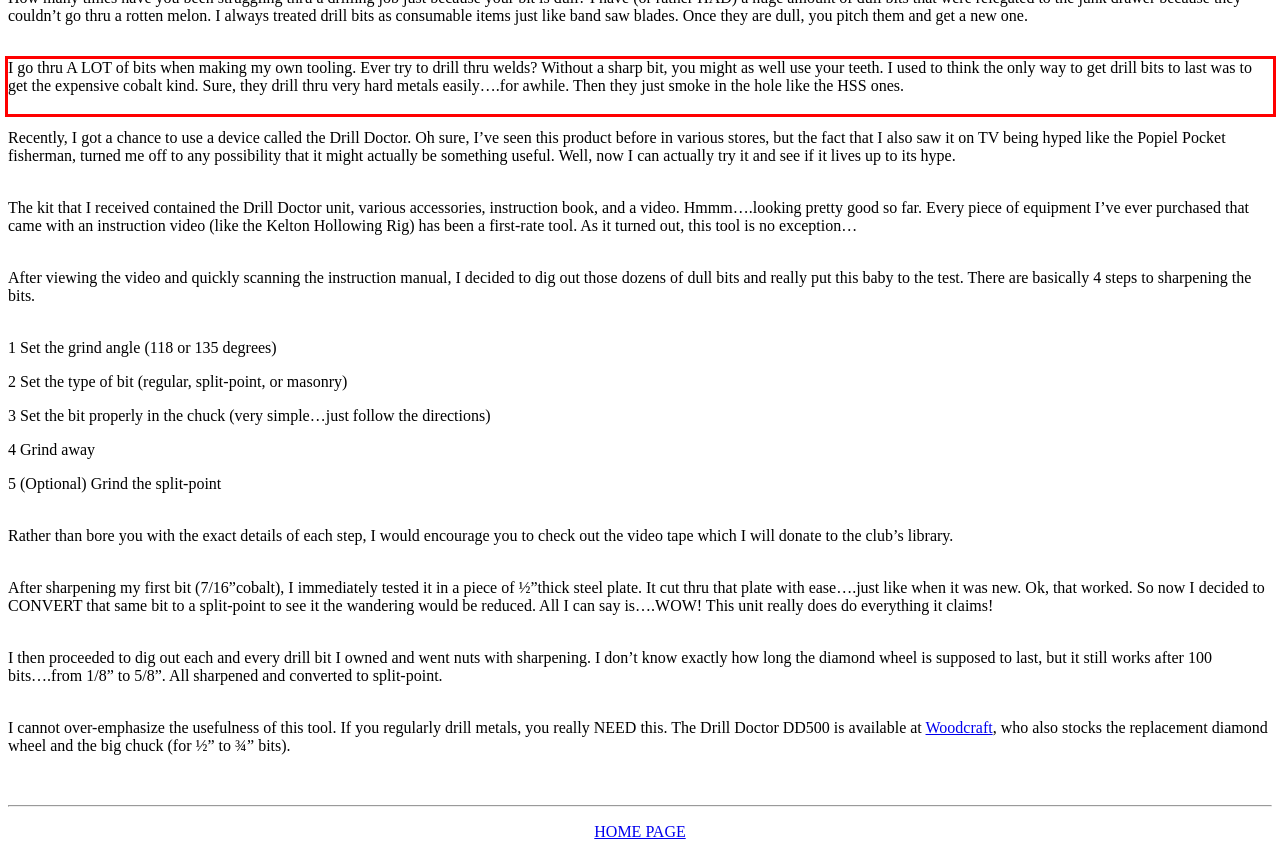Please examine the webpage screenshot and extract the text within the red bounding box using OCR.

I go thru A LOT of bits when making my own tooling. Ever try to drill thru welds? Without a sharp bit, you might as well use your teeth. I used to think the only way to get drill bits to last was to get the expensive cobalt kind. Sure, they drill thru very hard metals easily….for awhile. Then they just smoke in the hole like the HSS ones.